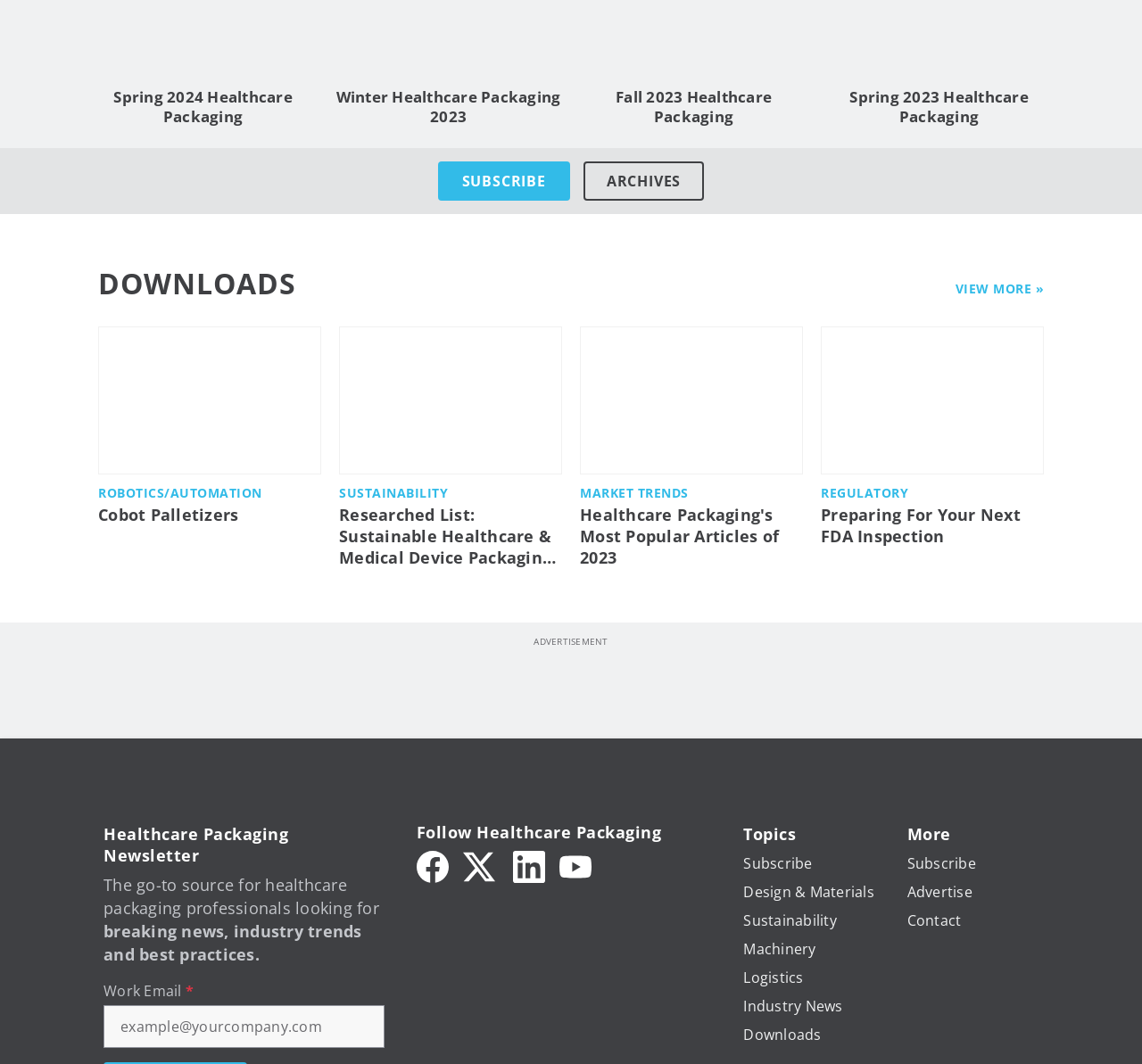Respond to the following question with a brief word or phrase:
What is the topic of the article 'Preparing For Your Next FDA Inspection'?

Regulatory